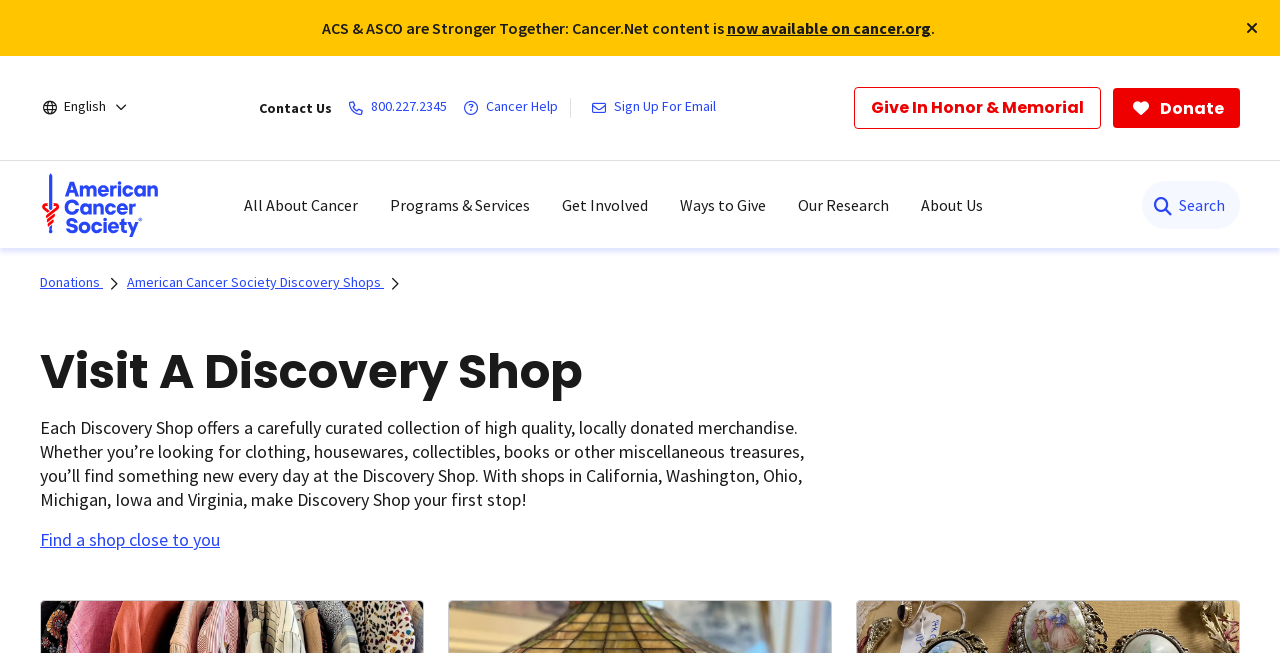What is the title or heading displayed on the webpage?

Visit A Discovery Shop